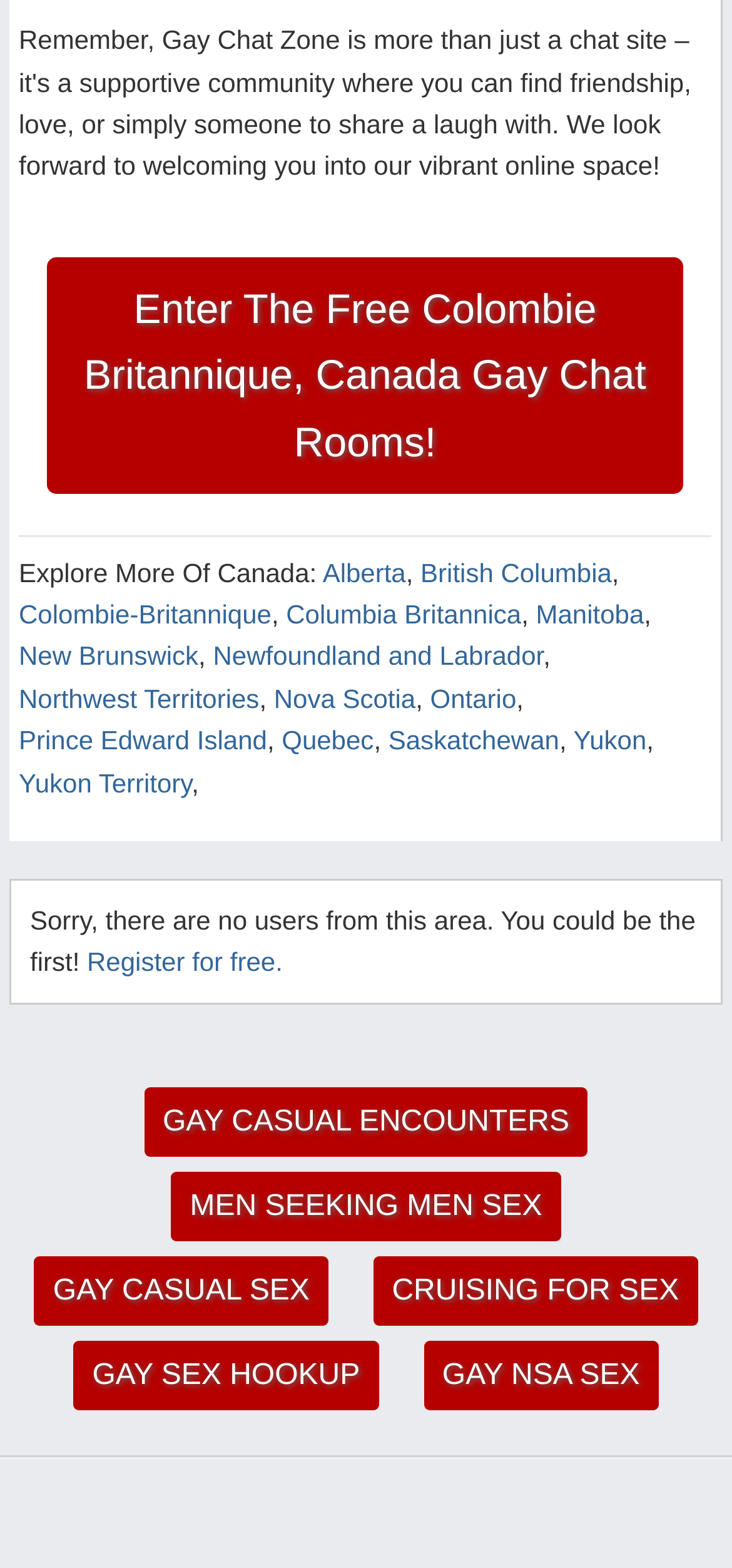Can you show the bounding box coordinates of the region to click on to complete the task described in the instruction: "Explore gay chat rooms in British Columbia"?

[0.574, 0.355, 0.836, 0.374]